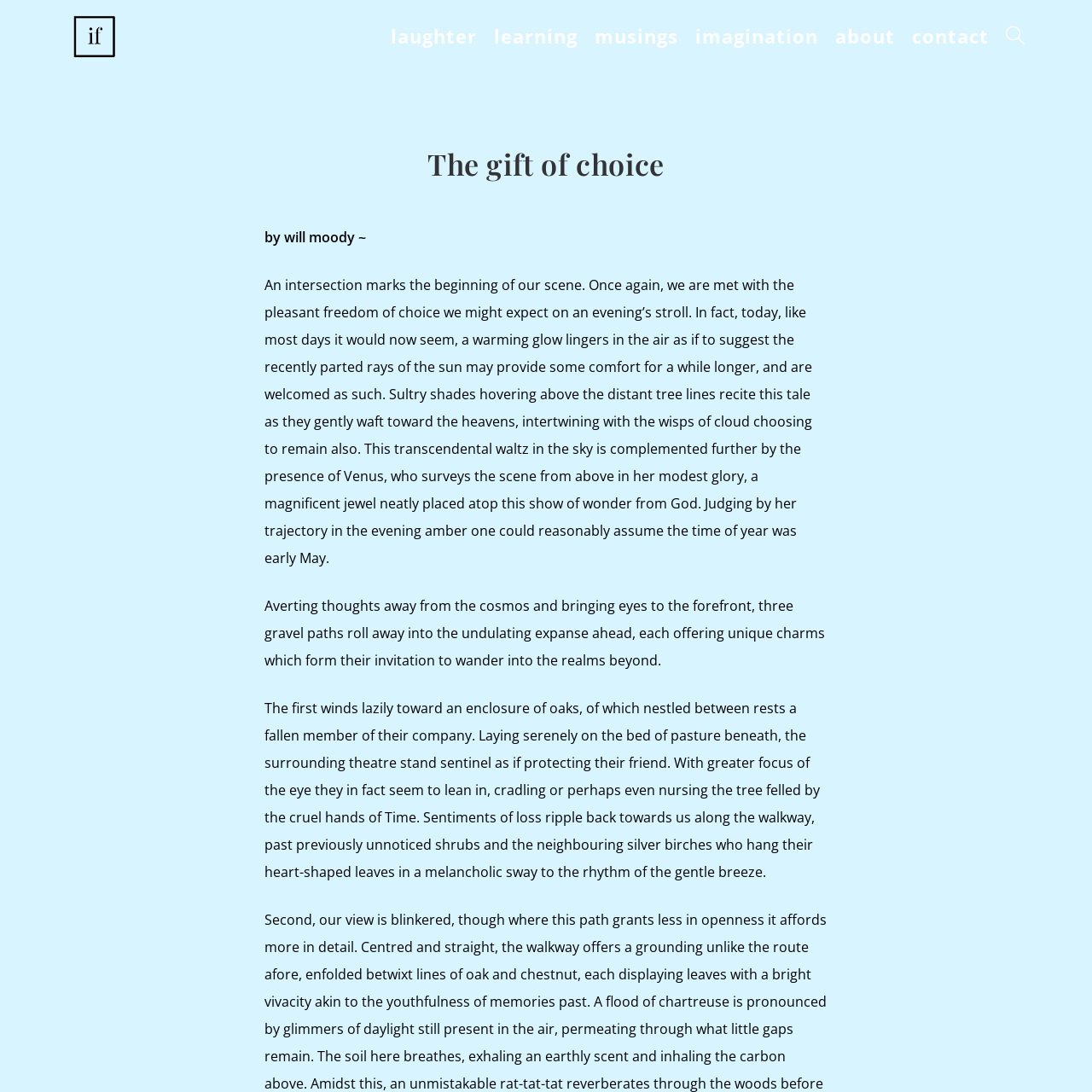Give a short answer to this question using one word or a phrase:
What is the author's name?

Will Moody